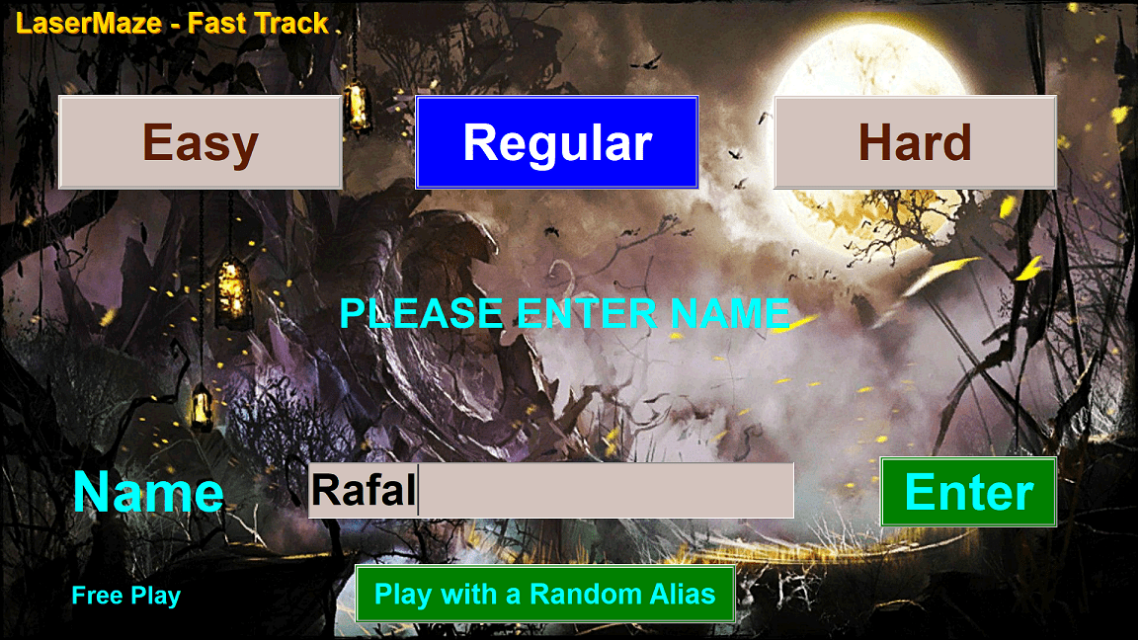Kindly respond to the following question with a single word or a brief phrase: 
How many difficulty level buttons are there?

Three